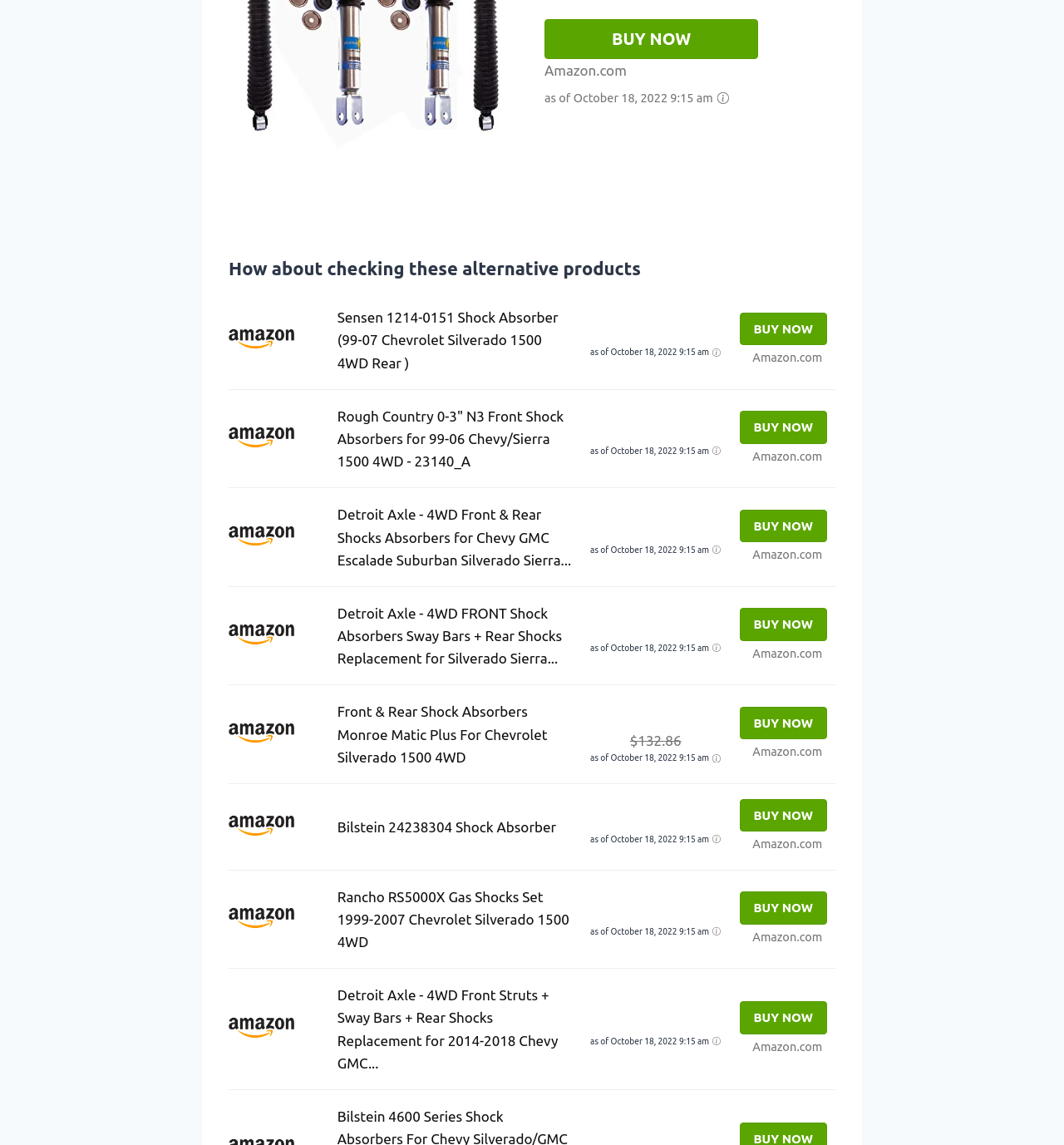Please locate the clickable area by providing the bounding box coordinates to follow this instruction: "Call the Medford store".

None